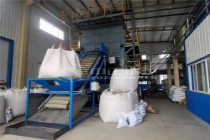Detail the scene shown in the image extensively.

The image showcases an industrial setting focused on biomass processing. In the foreground, large white bags, likely containing biomass materials, are prominently displayed, indicating a bulk storage of inputs for energy production. A conveyor system, painted in blue and grey, runs diagonally across the scene, suggesting active movement of materials. Above, a crane or hoist appears to be positioned, hinting at workflows involving heavy lifting and loading. The workspace is well-lit, contributing to a clean and organized appearance, which is essential for efficient industrial operations. Overall, this scene reflects the infrastructure associated with biomass-fired equipment, potentially used for generating energy or heat in various applications.